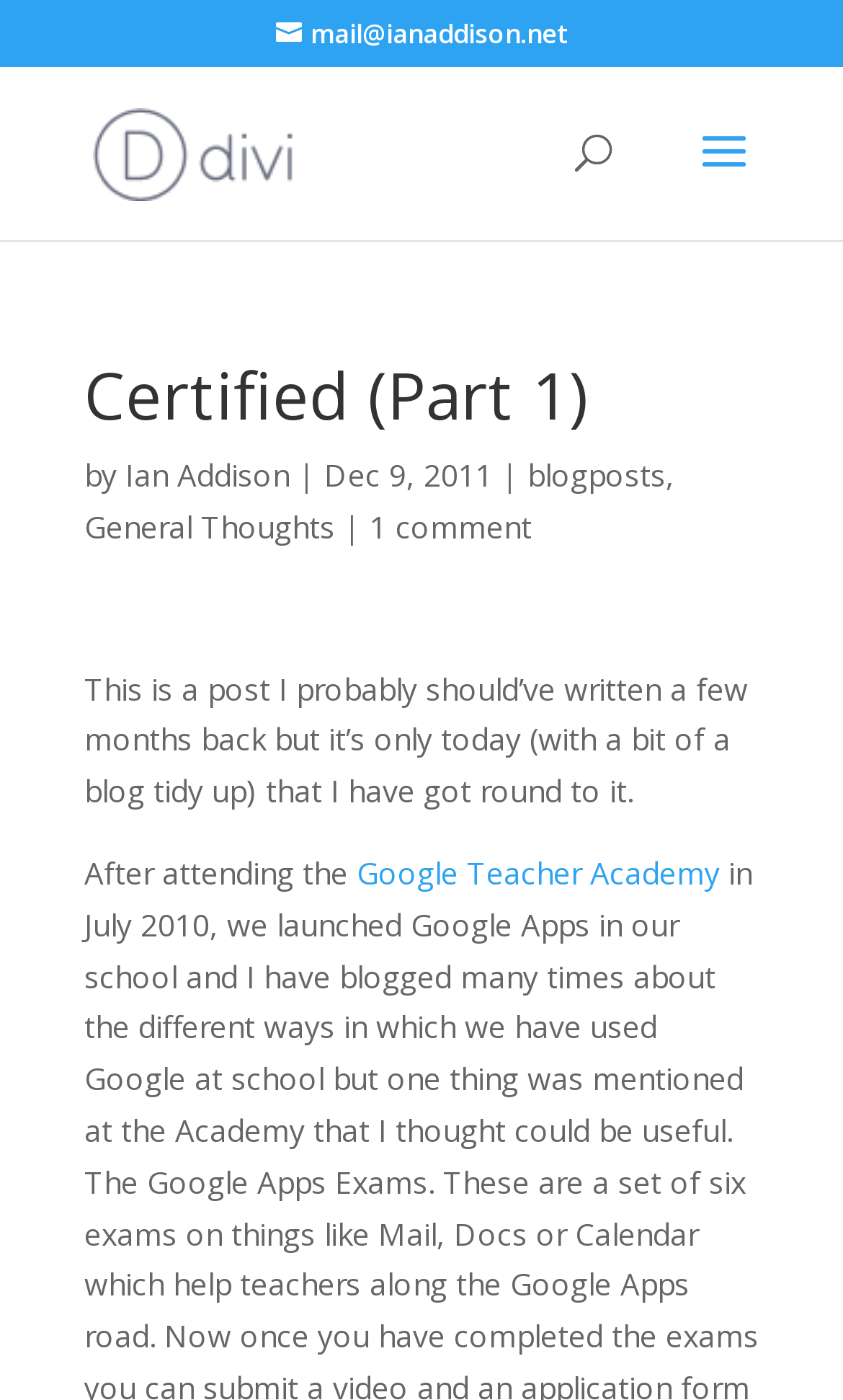Locate and provide the bounding box coordinates for the HTML element that matches this description: "mail@ianaddison.net".

[0.327, 0.011, 0.673, 0.037]